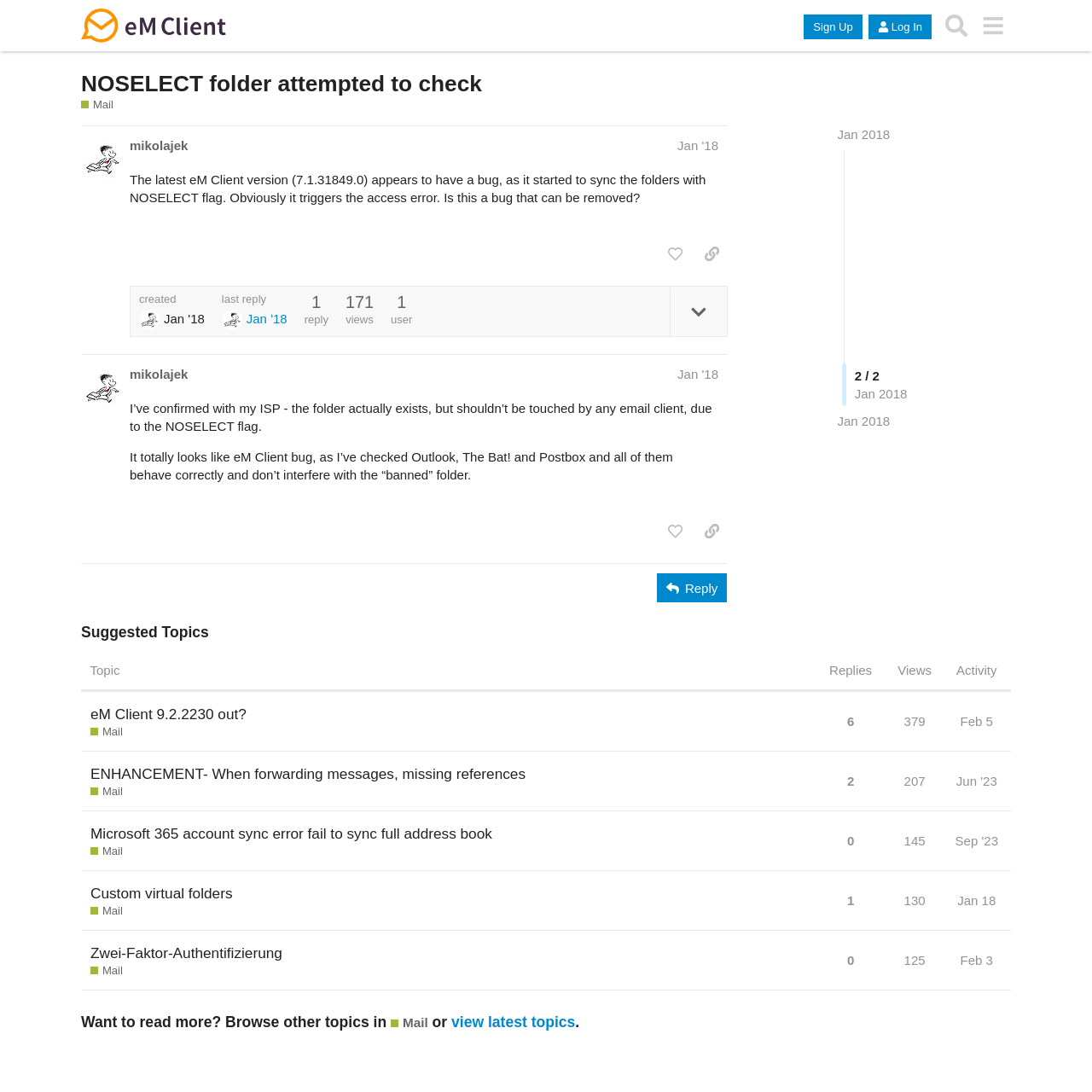Predict the bounding box coordinates of the area that should be clicked to accomplish the following instruction: "View suggested topics". The bounding box coordinates should consist of four float numbers between 0 and 1, i.e., [left, top, right, bottom].

[0.074, 0.569, 0.926, 0.589]